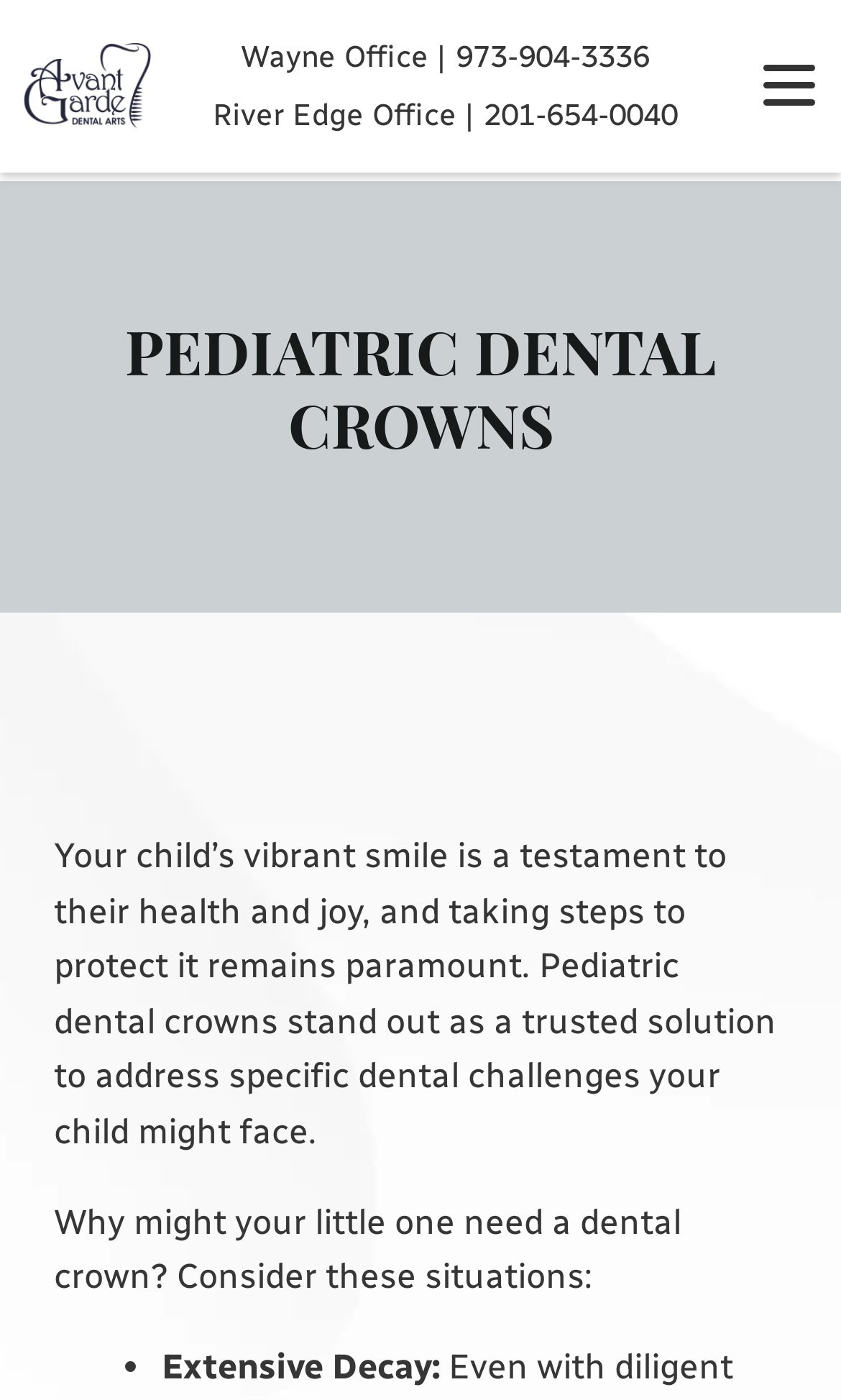Please identify the bounding box coordinates of the element I need to click to follow this instruction: "Call the Wayne Office".

[0.542, 0.021, 0.773, 0.06]